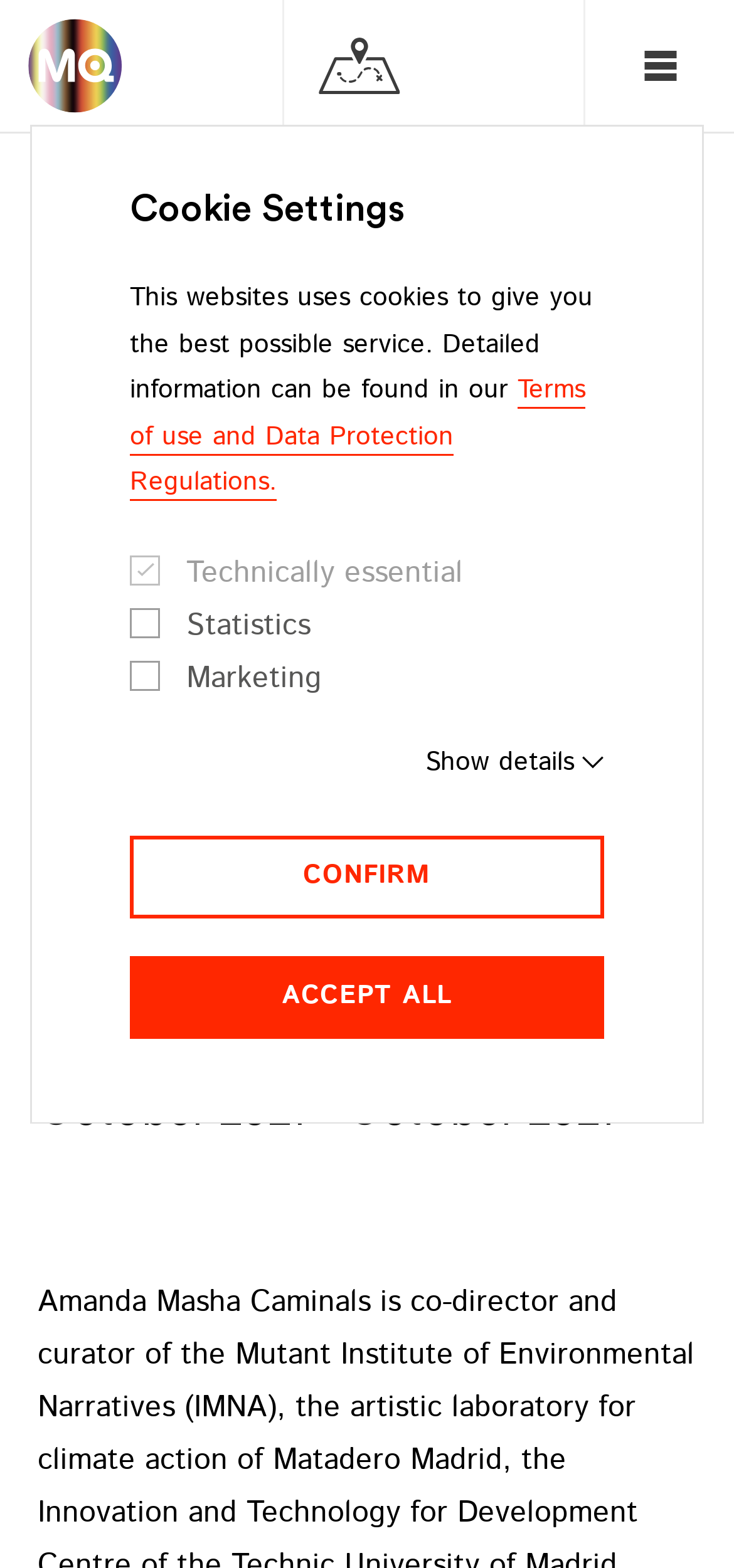Extract the bounding box of the UI element described as: "parent_node: Marketing value="marketing"".

[0.254, 0.421, 0.287, 0.437]